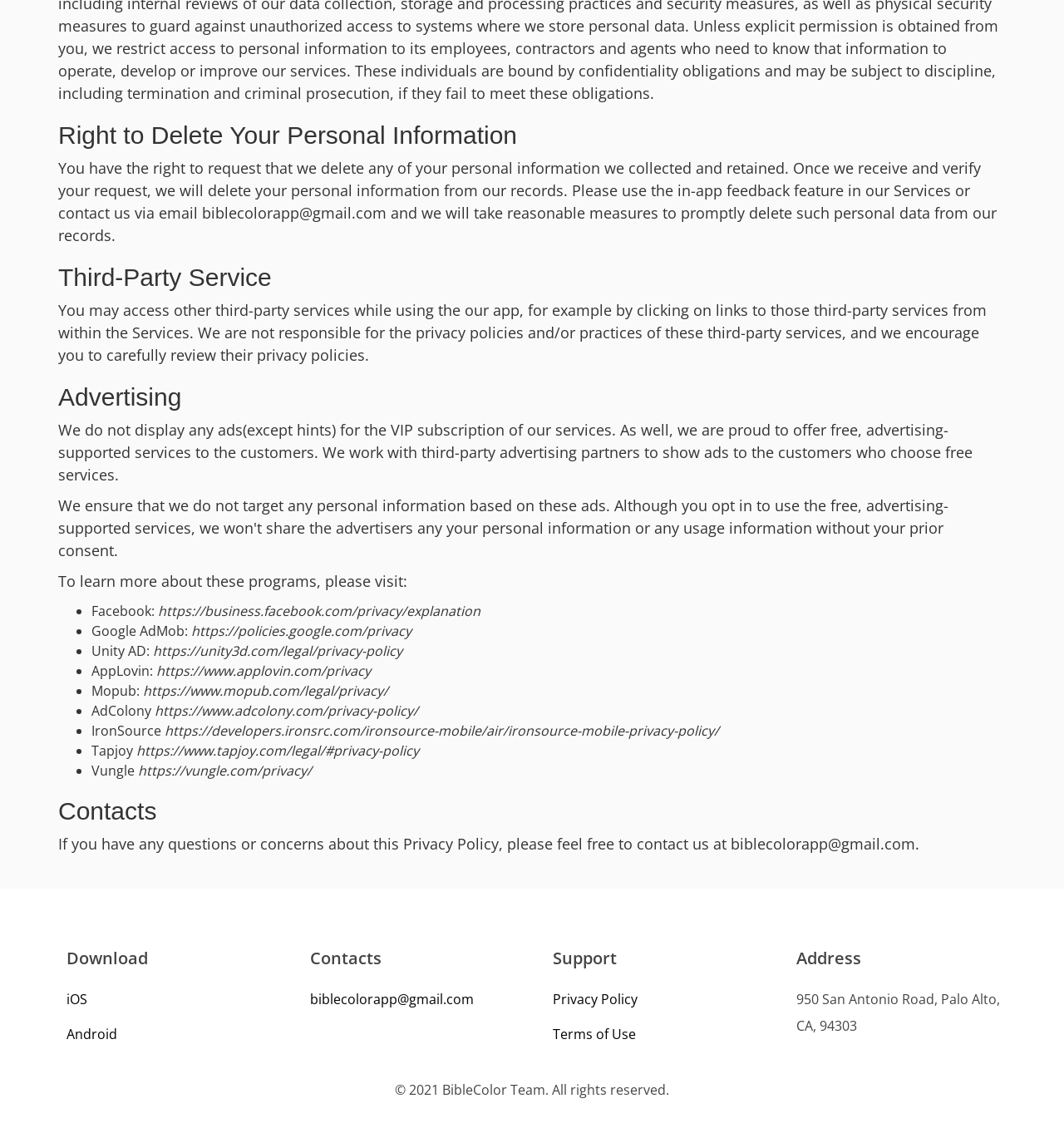Using the webpage screenshot and the element description Terms of Use, determine the bounding box coordinates. Specify the coordinates in the format (top-left x, top-left y, bottom-right x, bottom-right y) with values ranging from 0 to 1.

[0.52, 0.905, 0.598, 0.921]